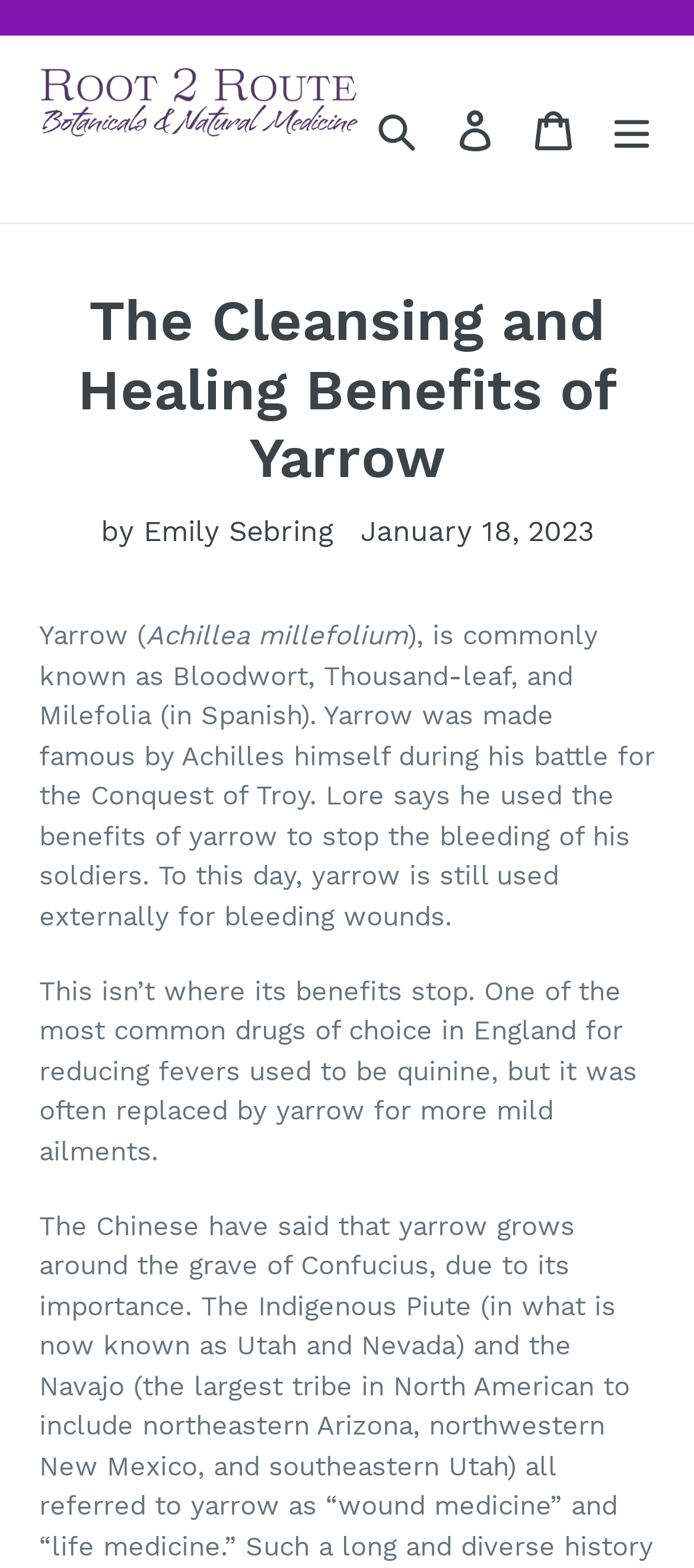Based on the description "parent_node: Search aria-label="Menu"", find the bounding box of the specified UI element.

[0.854, 0.057, 0.967, 0.108]